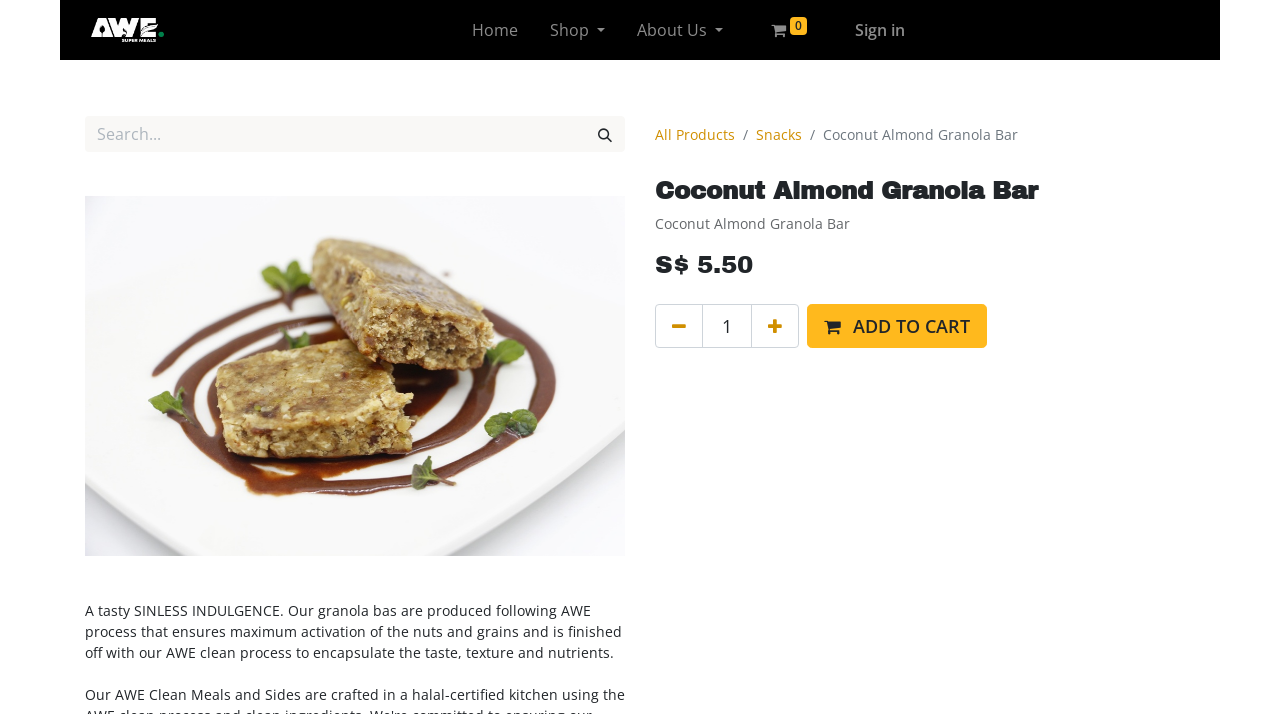Bounding box coordinates are to be given in the format (top-left x, top-left y, bottom-right x, bottom-right y). All values must be floating point numbers between 0 and 1. Provide the bounding box coordinate for the UI element described as: Snacks

[0.591, 0.174, 0.627, 0.201]